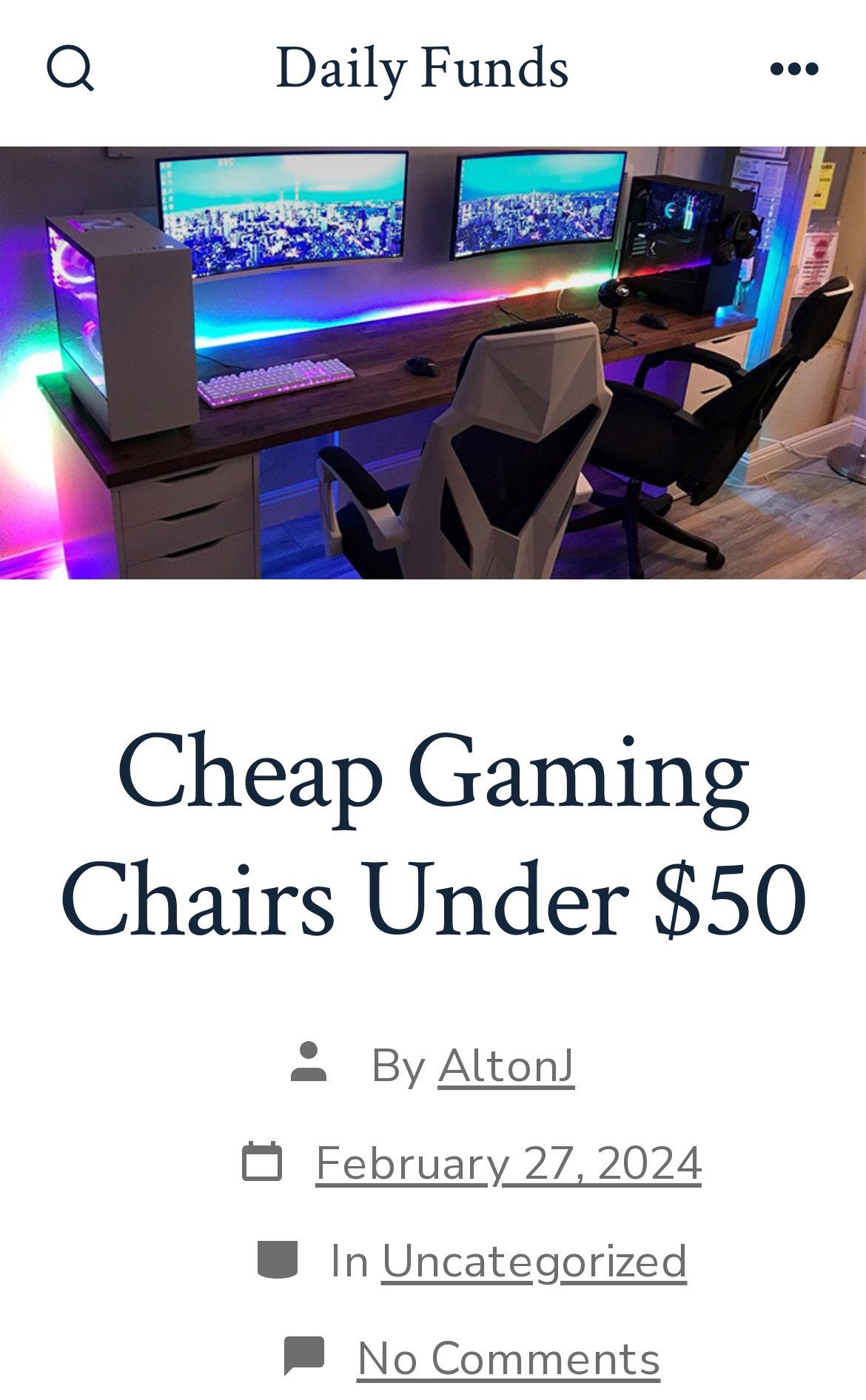What is the price range of gaming chairs reviewed?
Answer briefly with a single word or phrase based on the image.

Under $50